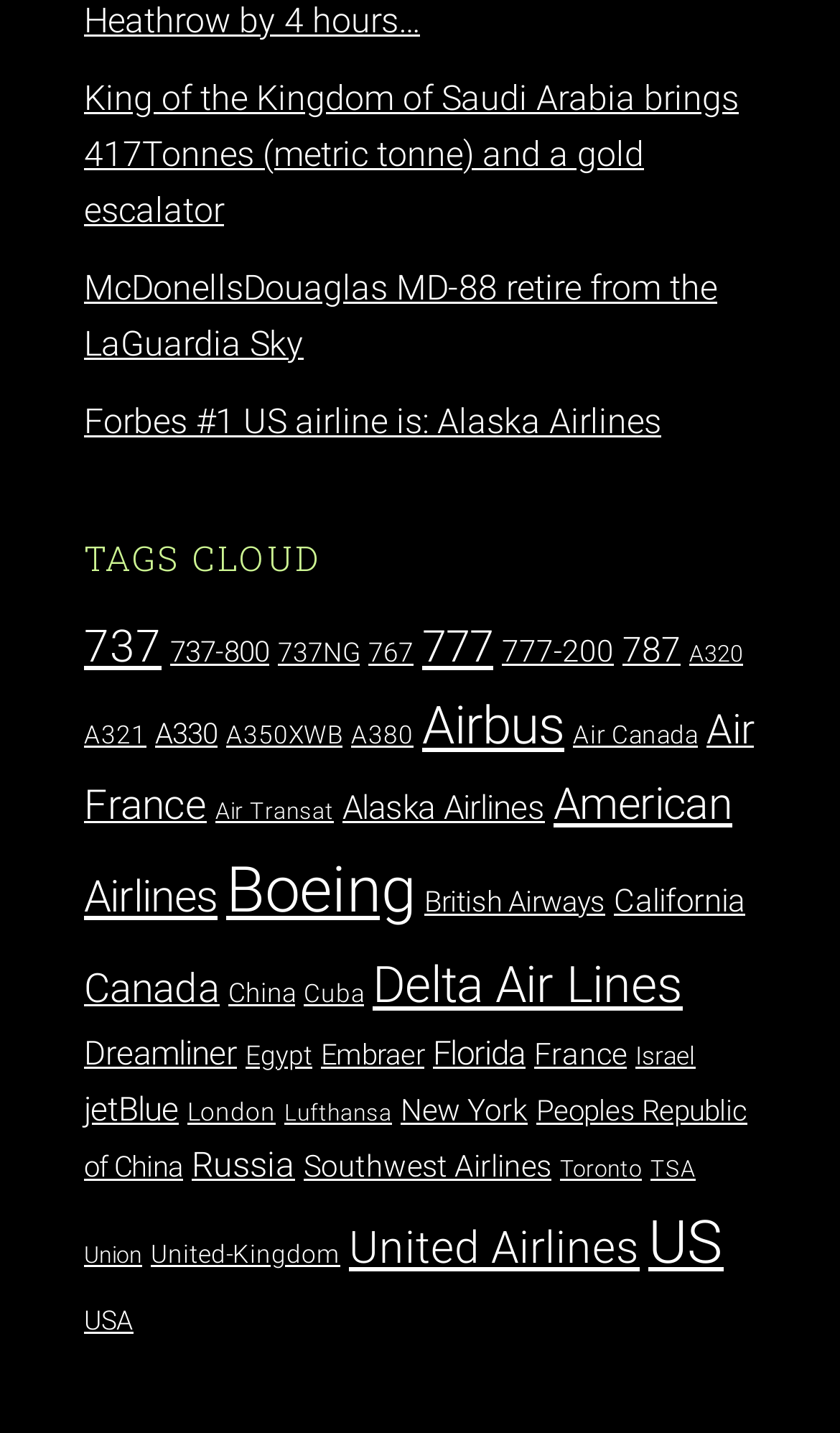Locate the bounding box coordinates of the clickable area needed to fulfill the instruction: "Learn about Alaska Airlines".

[0.408, 0.551, 0.649, 0.578]